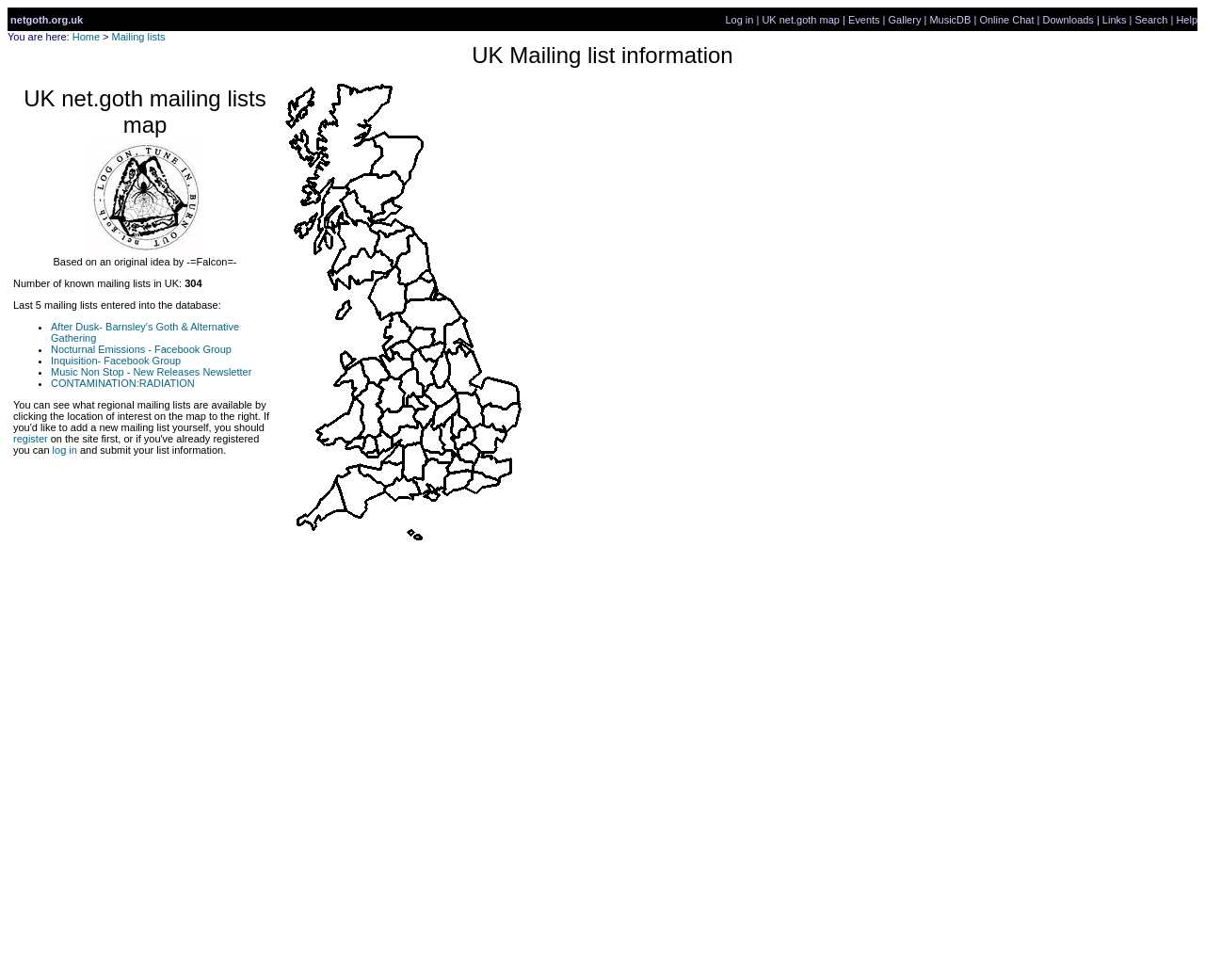How many mailing lists are known in the UK?
Please provide a single word or phrase answer based on the image.

304